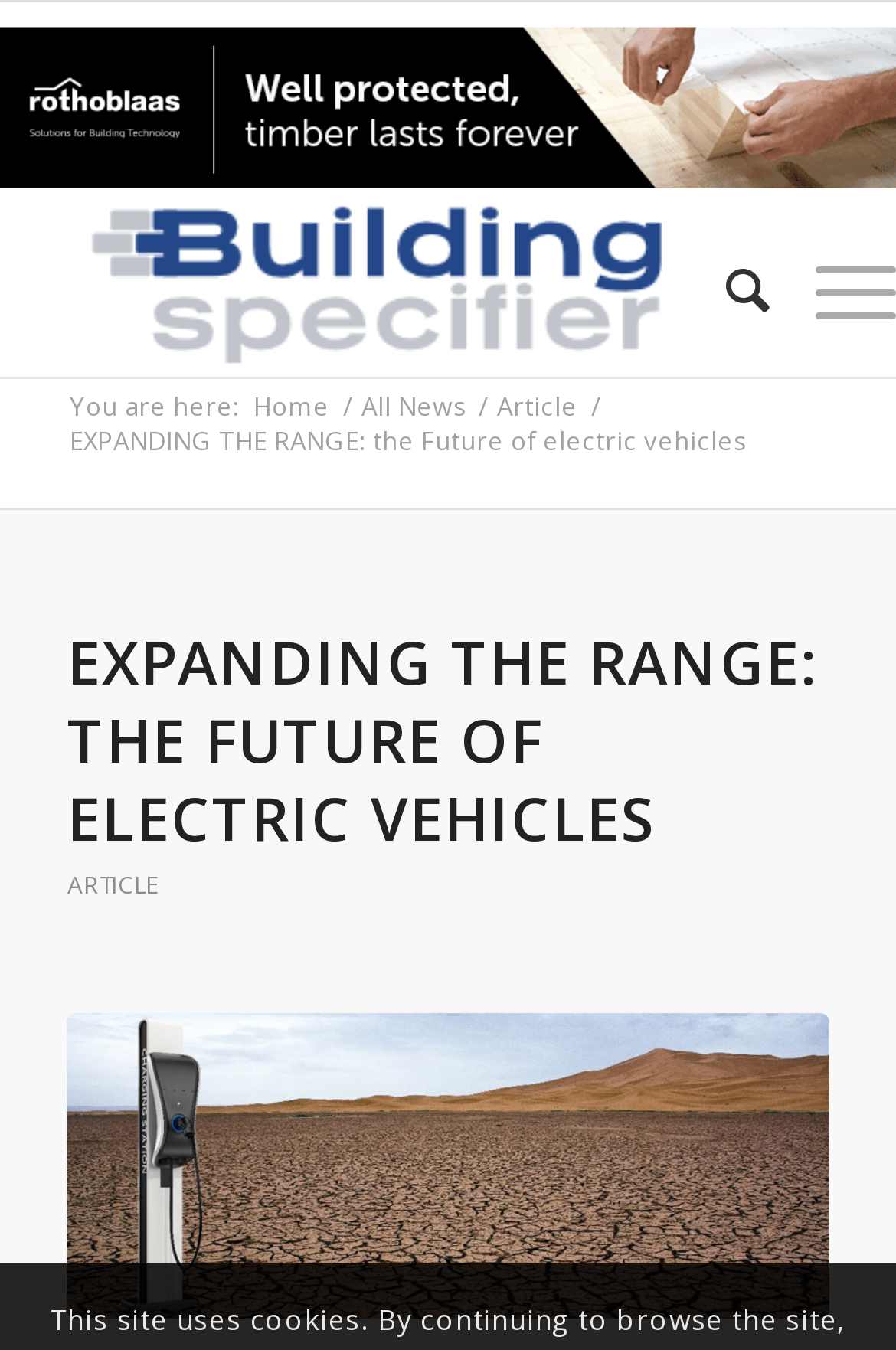Identify the bounding box coordinates for the UI element described by the following text: "All News". Provide the coordinates as four float numbers between 0 and 1, in the format [left, top, right, bottom].

[0.396, 0.288, 0.526, 0.314]